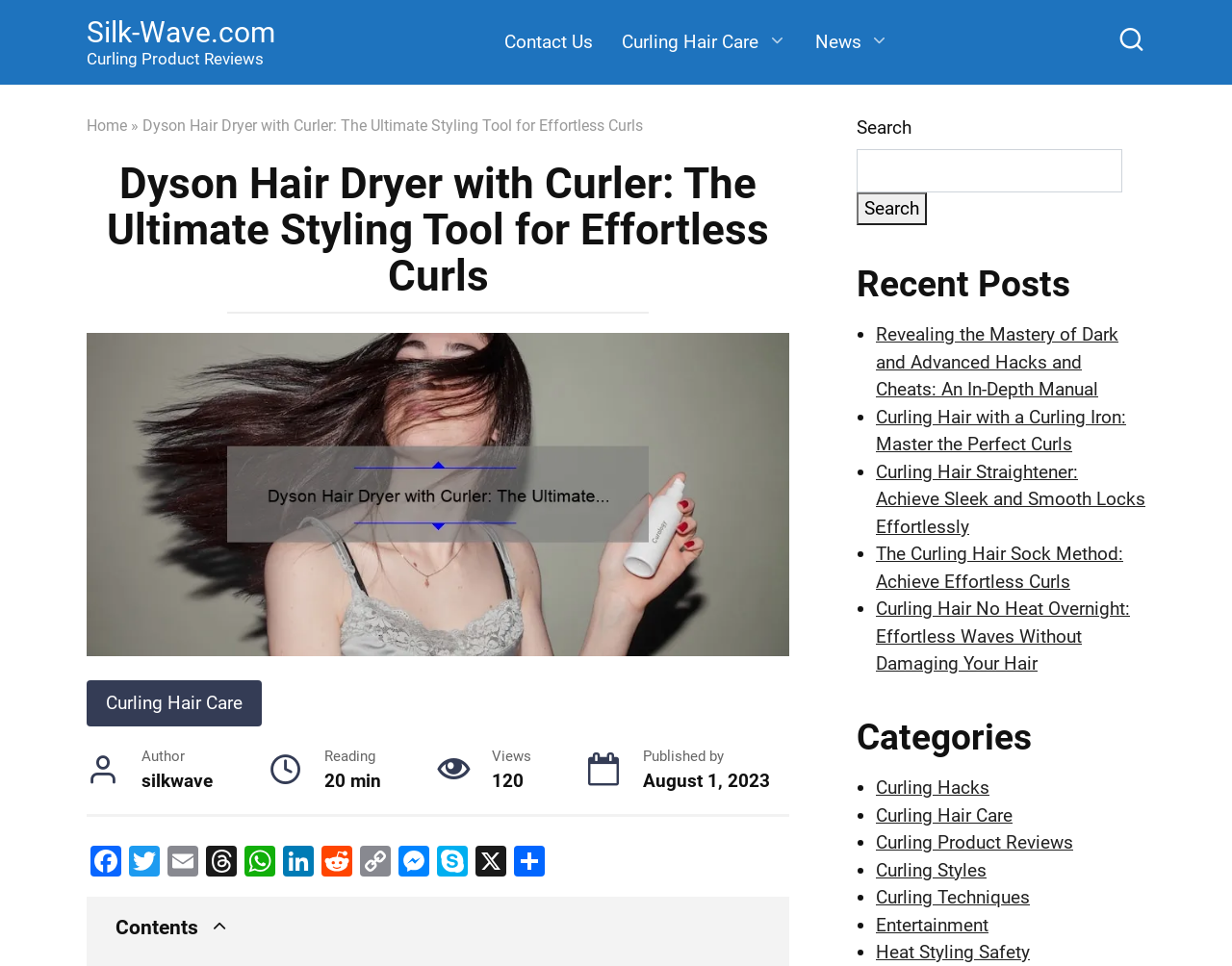What is the name of the product reviewed on this webpage?
Look at the image and respond with a single word or a short phrase.

Dyson Hair Dryer with Curler